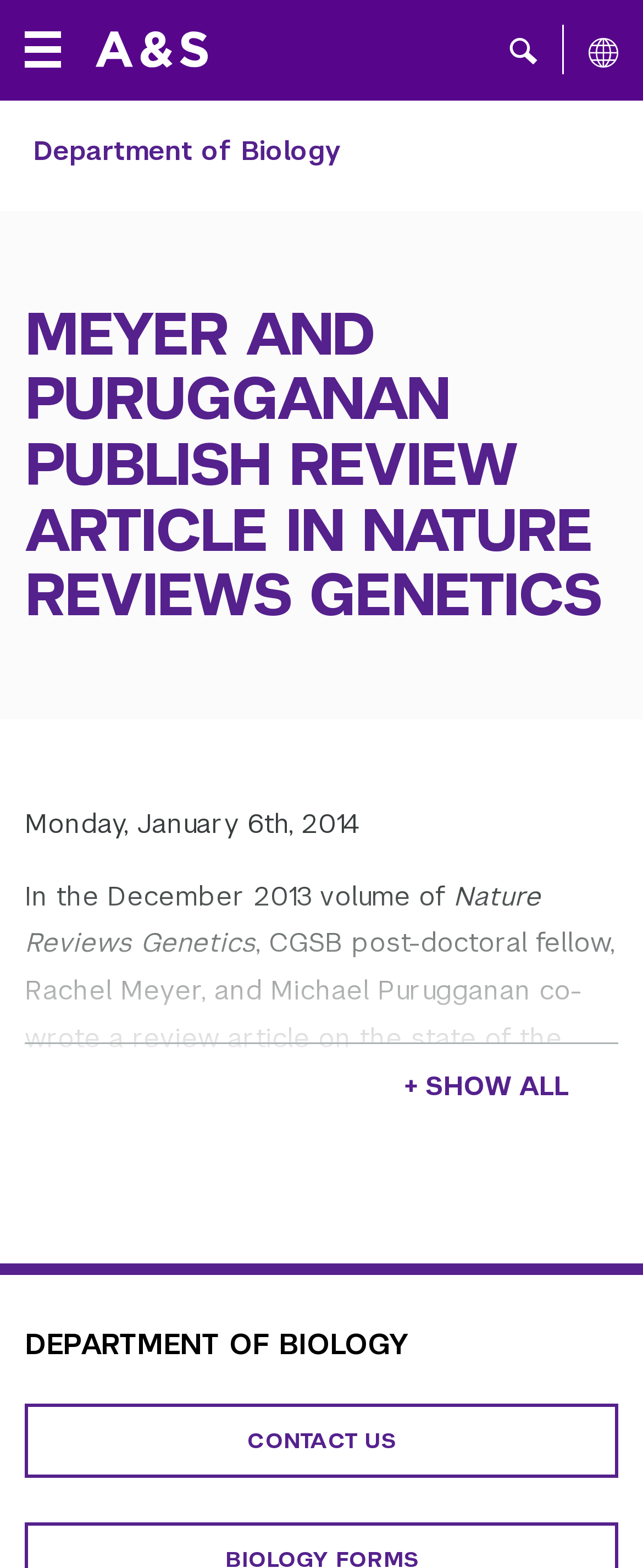Give a one-word or short phrase answer to this question: 
How many navigation buttons are there?

3